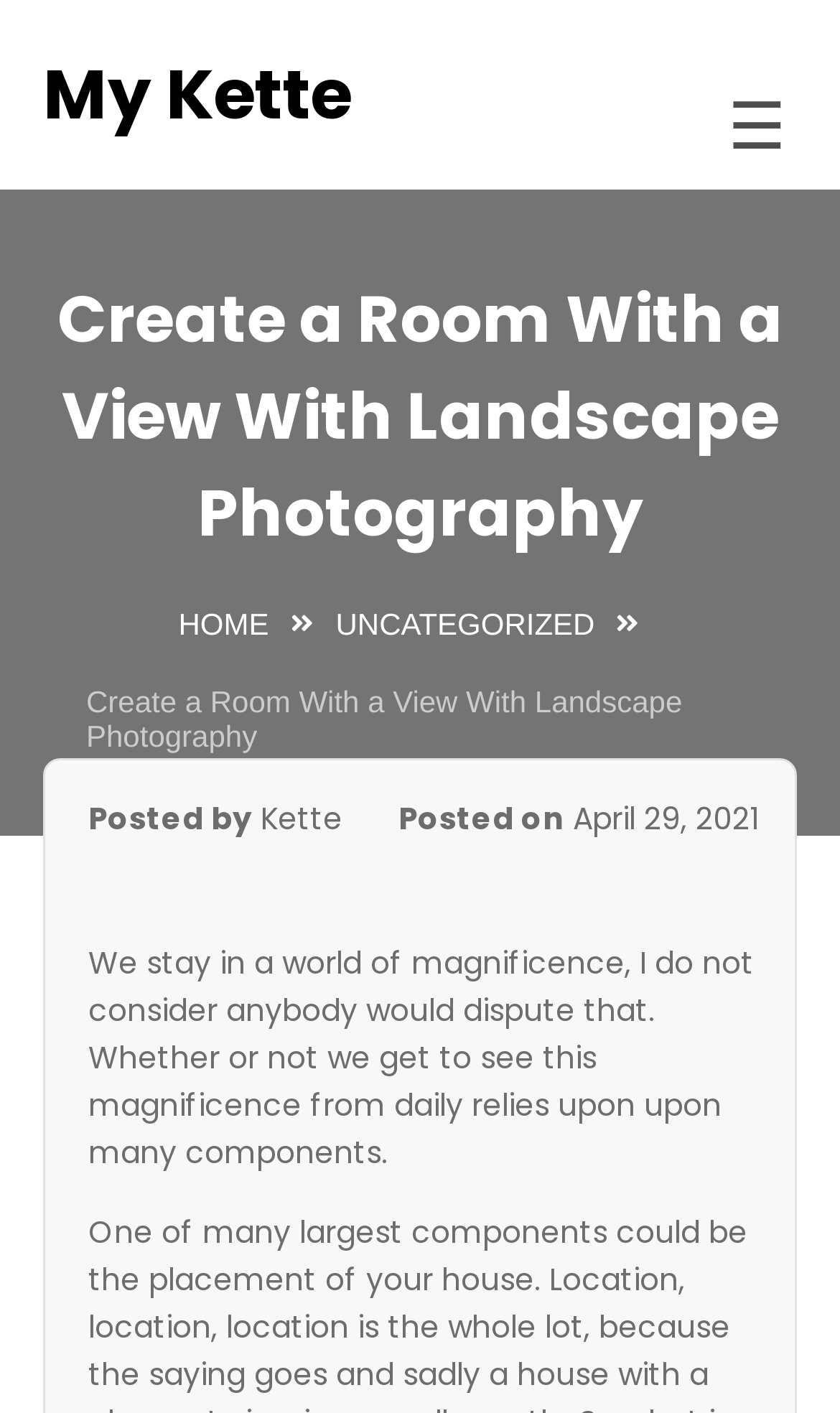Locate the bounding box coordinates of the element that should be clicked to execute the following instruction: "Click on the 'Home' link".

[0.041, 0.143, 0.126, 0.206]